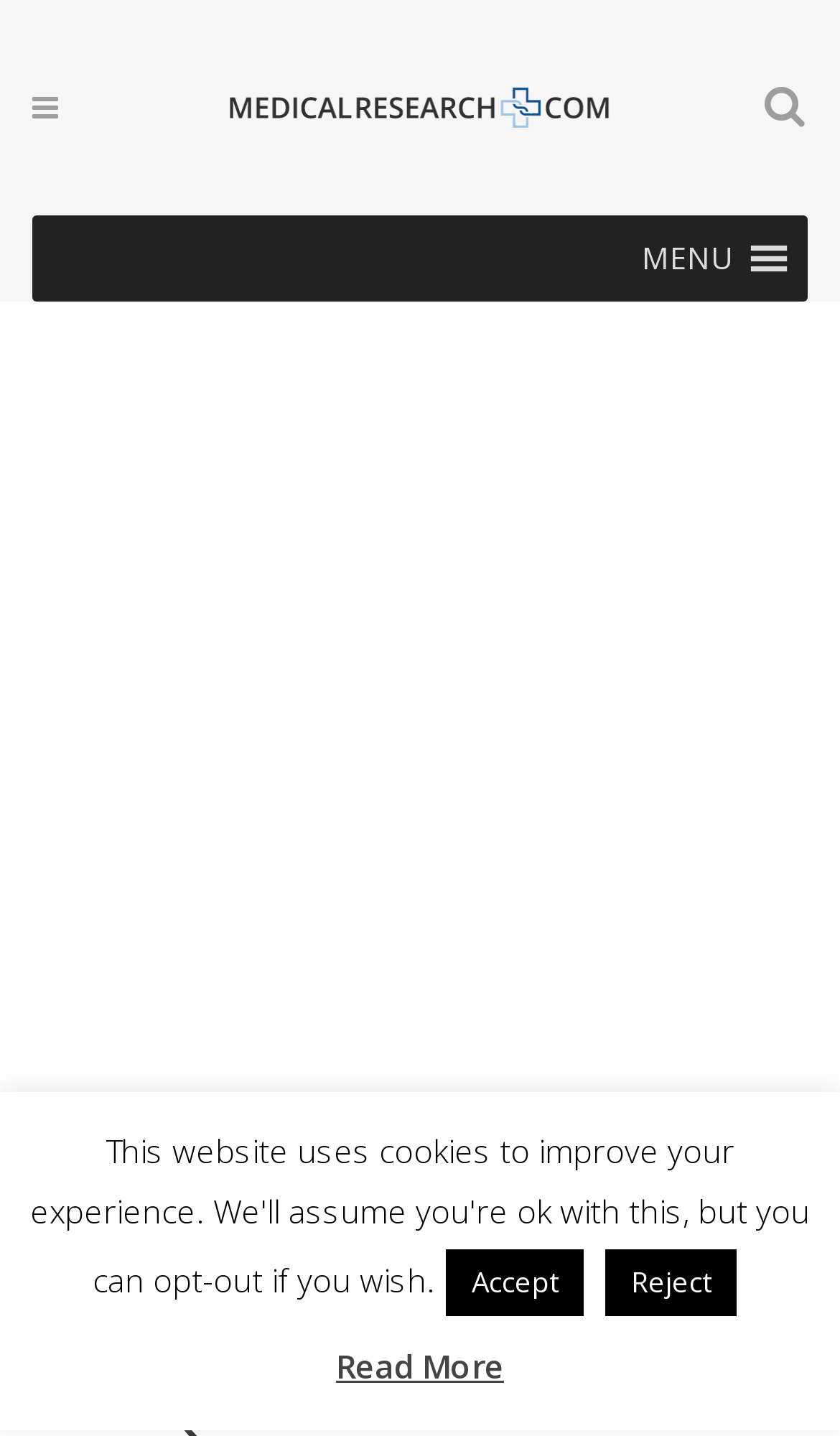How many buttons are in the top-right corner?
Based on the visual, give a brief answer using one word or a short phrase.

Two